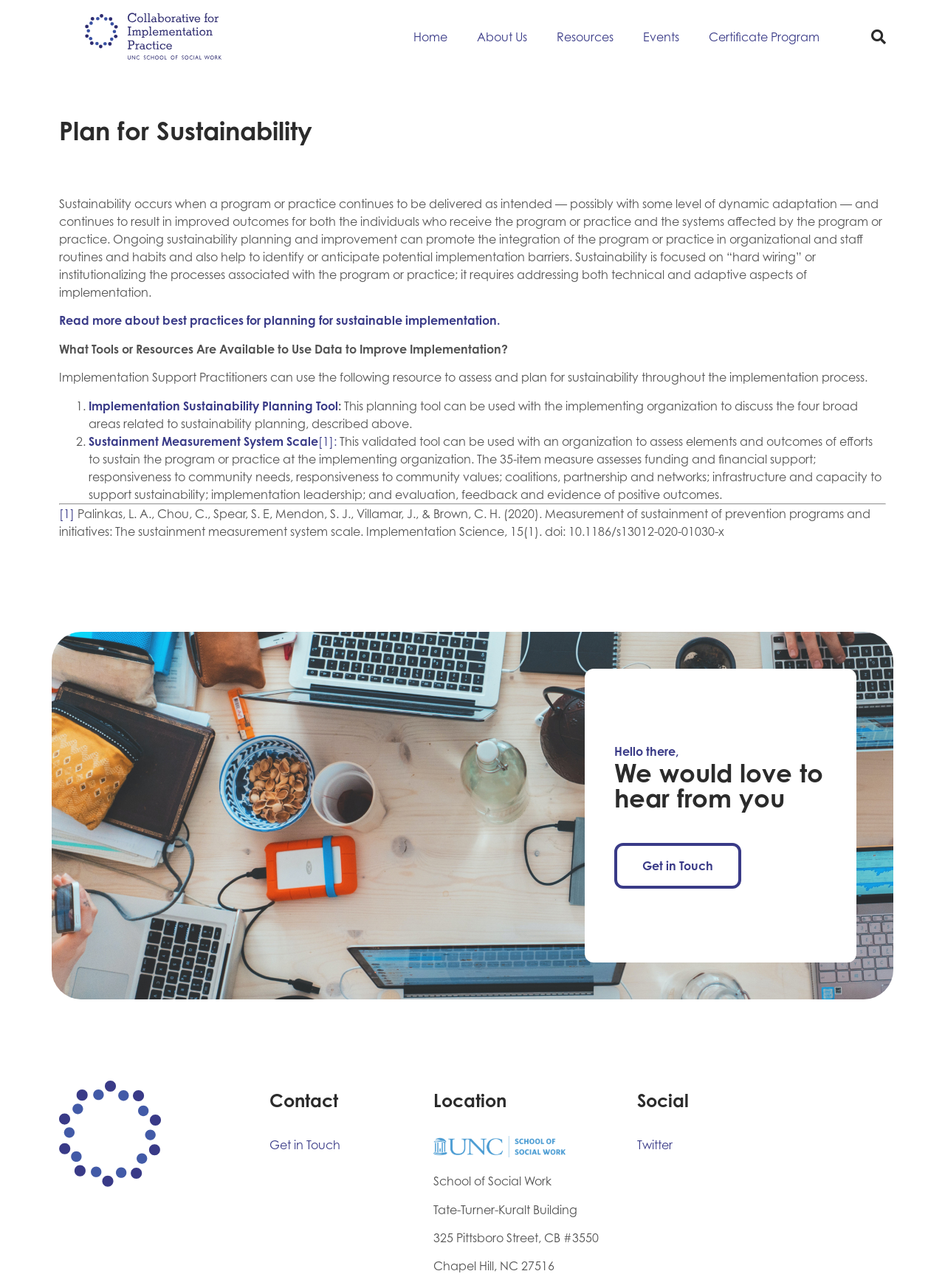How many resources are available for sustainability planning?
Please answer the question with a single word or phrase, referencing the image.

Two